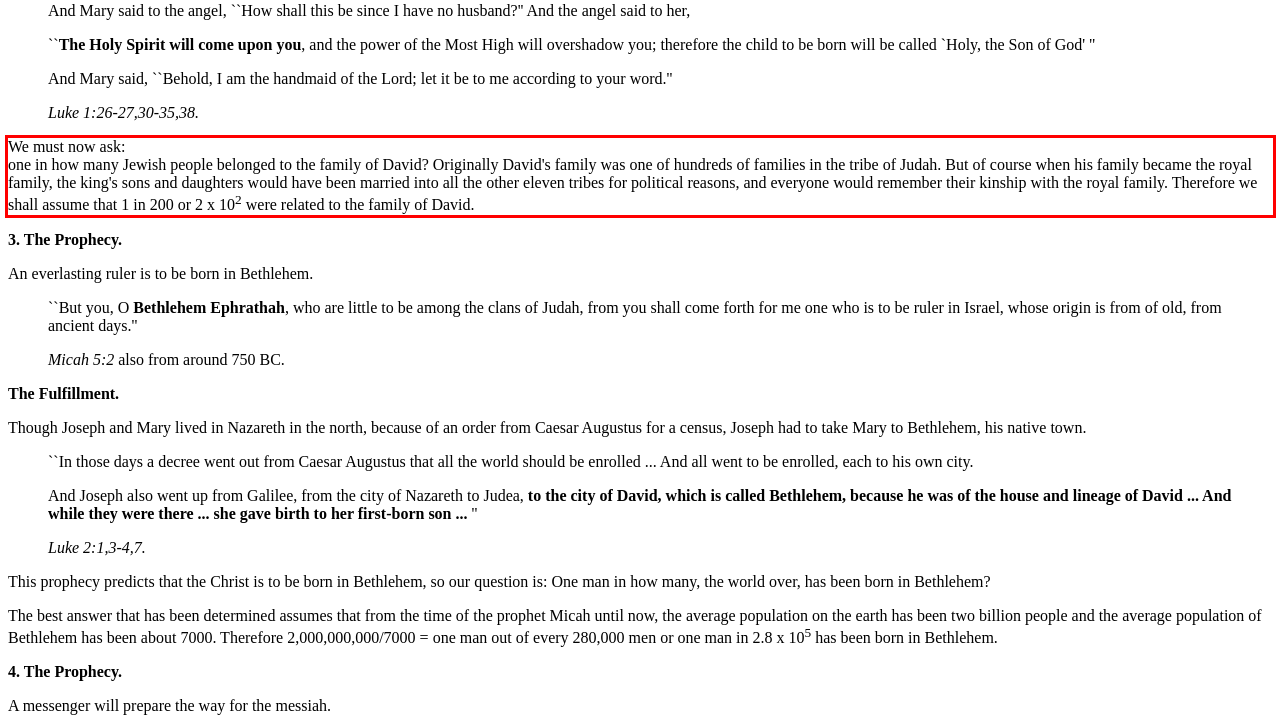Look at the provided screenshot of the webpage and perform OCR on the text within the red bounding box.

We must now ask: one in how many Jewish people belonged to the family of David? Originally David's family was one of hundreds of families in the tribe of Judah. But of course when his family became the royal family, the king's sons and daughters would have been married into all the other eleven tribes for political reasons, and everyone would remember their kinship with the royal family. Therefore we shall assume that 1 in 200 or 2 x 102 were related to the family of David.